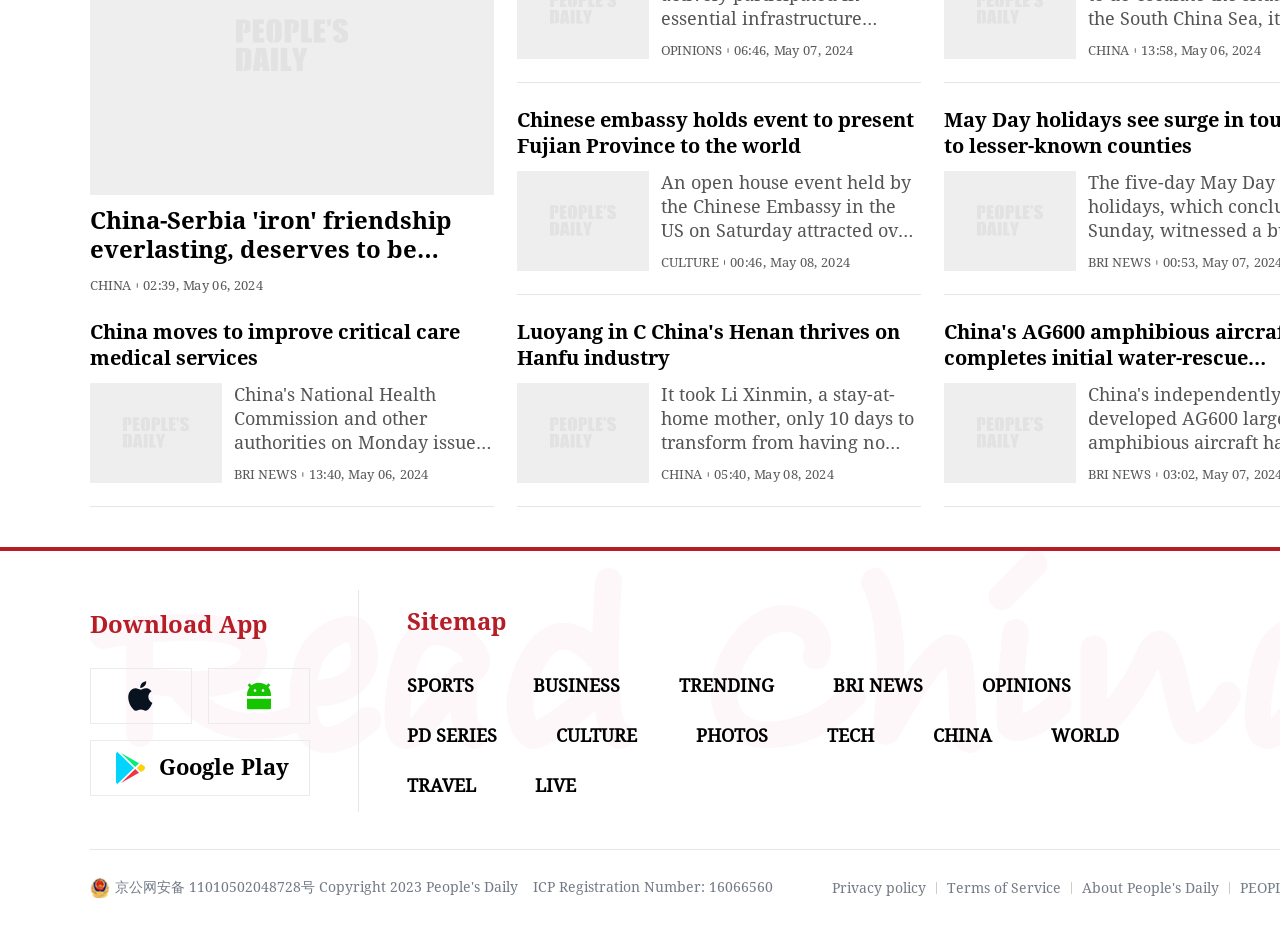Determine the bounding box coordinates of the area to click in order to meet this instruction: "Check the BRI NEWS section".

[0.85, 0.274, 0.899, 0.289]